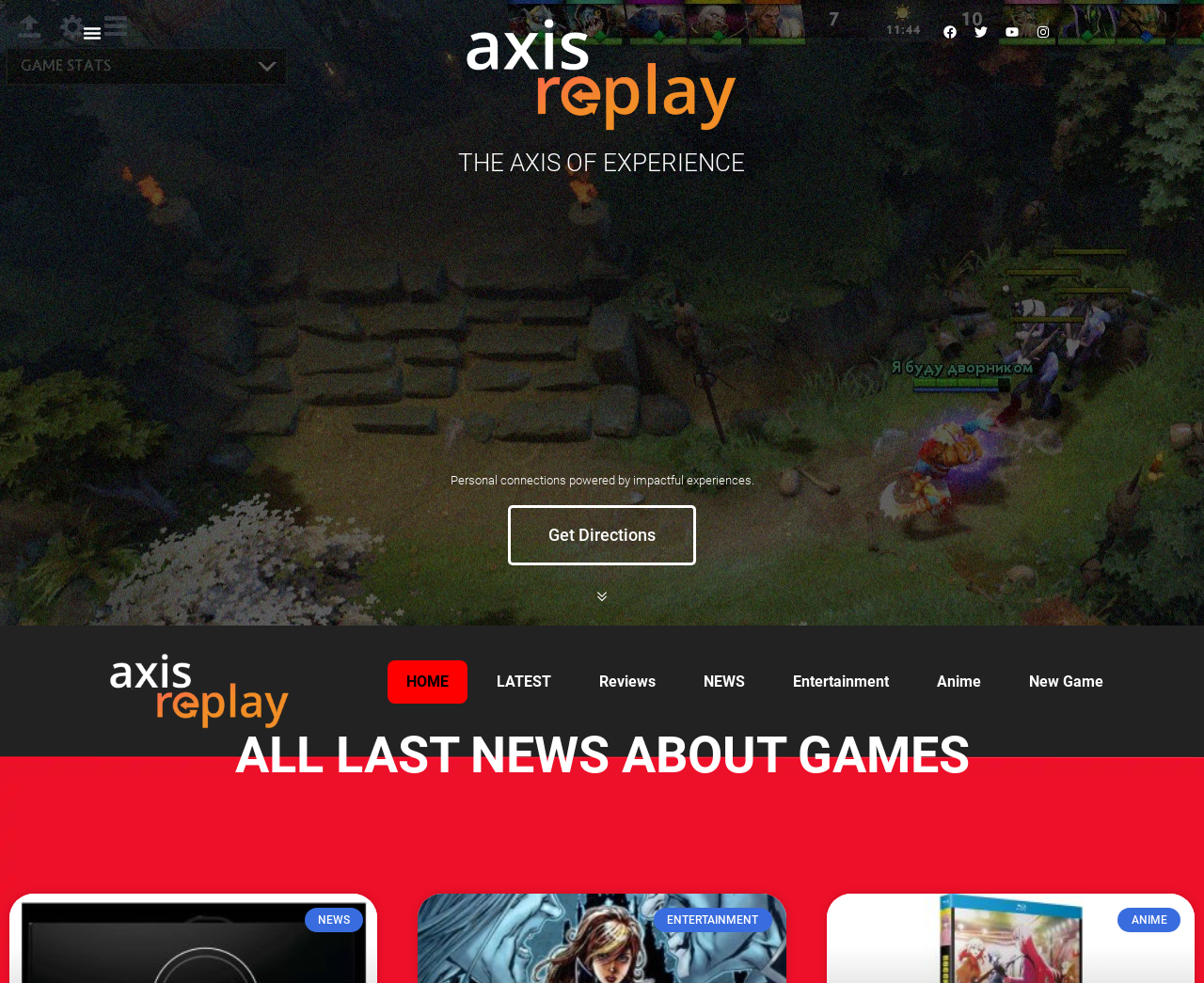Pinpoint the bounding box coordinates of the area that should be clicked to complete the following instruction: "Get directions to the LAN Center". The coordinates must be given as four float numbers between 0 and 1, i.e., [left, top, right, bottom].

[0.422, 0.514, 0.578, 0.575]